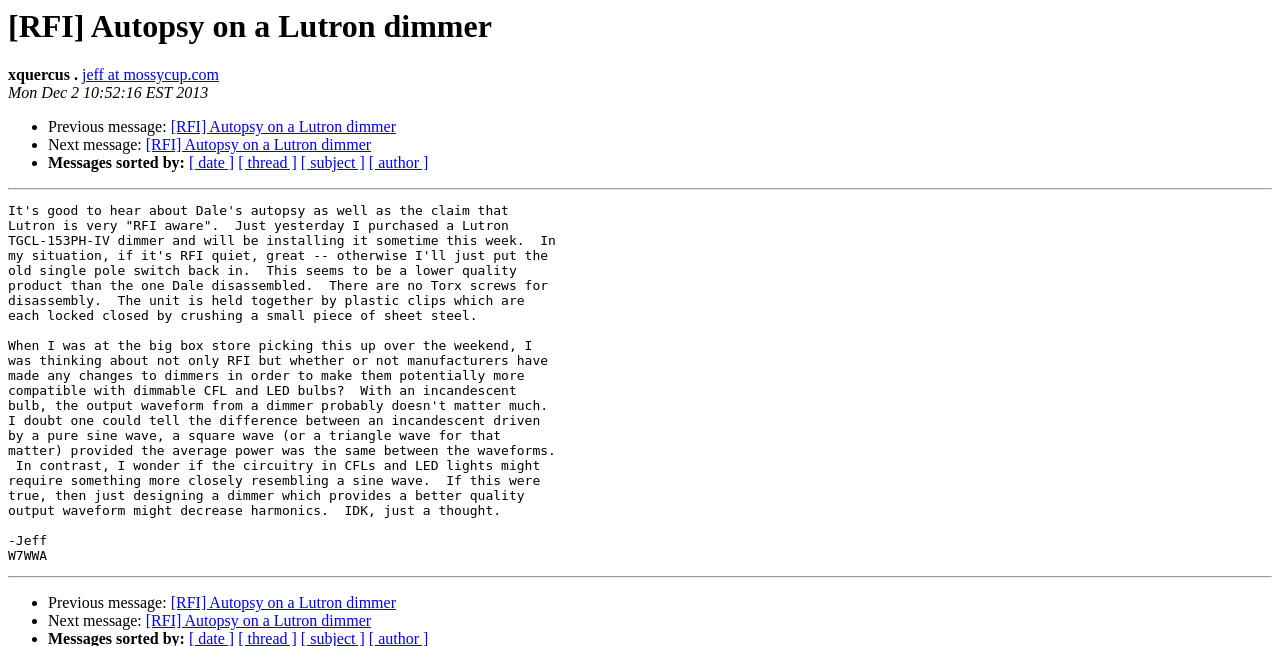What type of dimmer did the author purchase?
Please provide a comprehensive answer to the question based on the webpage screenshot.

The author purchased a Lutron TGCL-153PH-IV dimmer, which is mentioned in the text 'Just yesterday I purchased a Lutron
TGCL-153PH-IV dimmer and will be installing it sometime this week.'